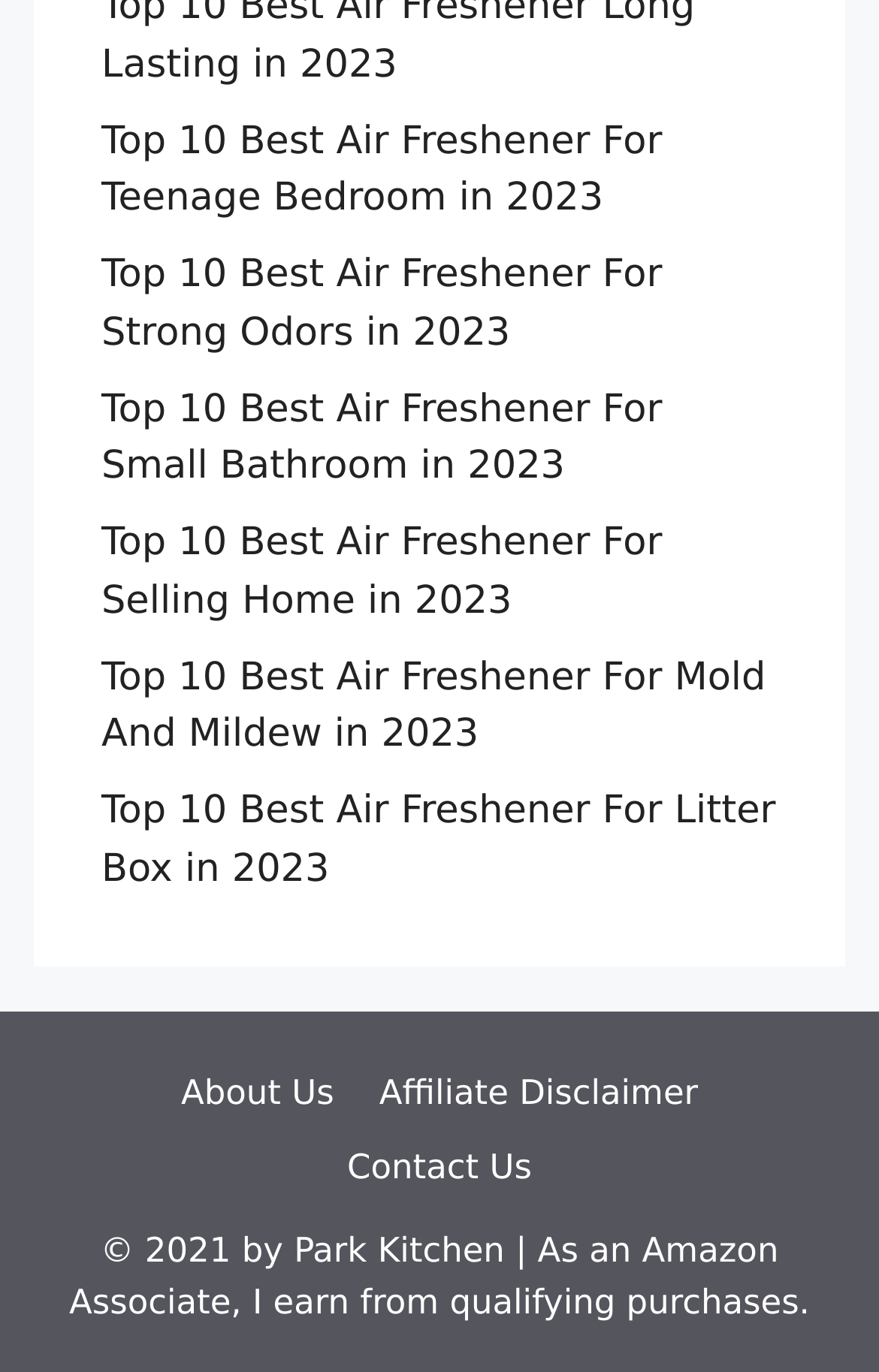Provide a one-word or brief phrase answer to the question:
What is the affiliation of the website with Amazon?

Associate